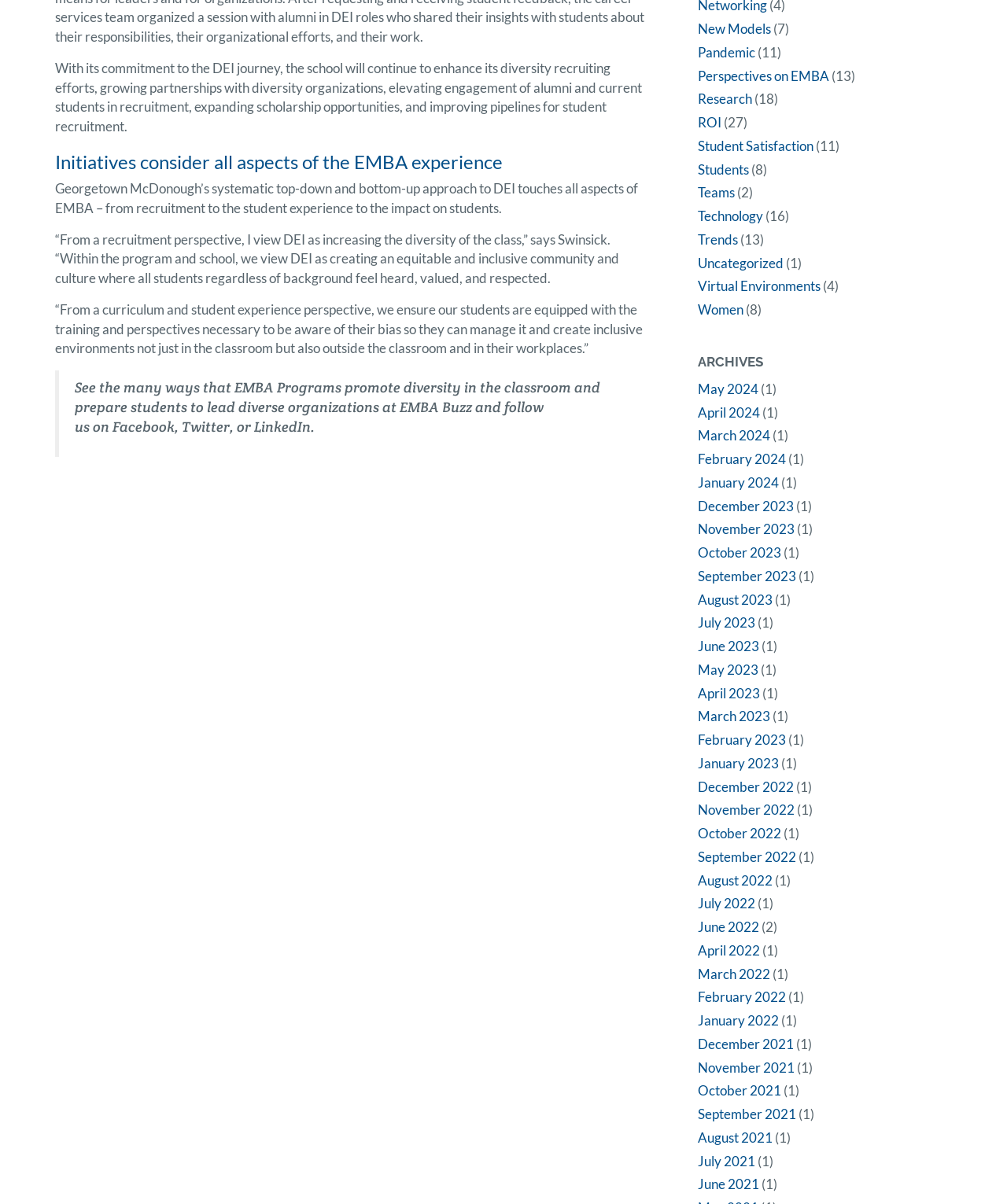Refer to the image and offer a detailed explanation in response to the question: Where can I find more information about EMBA programs?

The webpage provides a link to 'EMBA Buzz' within a blockquote element, which suggests that it is a resource for finding more information about EMBA programs. The link is accompanied by text that invites users to 'see the many ways that EMBA Programs promote diversity in the classroom and prepare students to lead diverse organizations'.